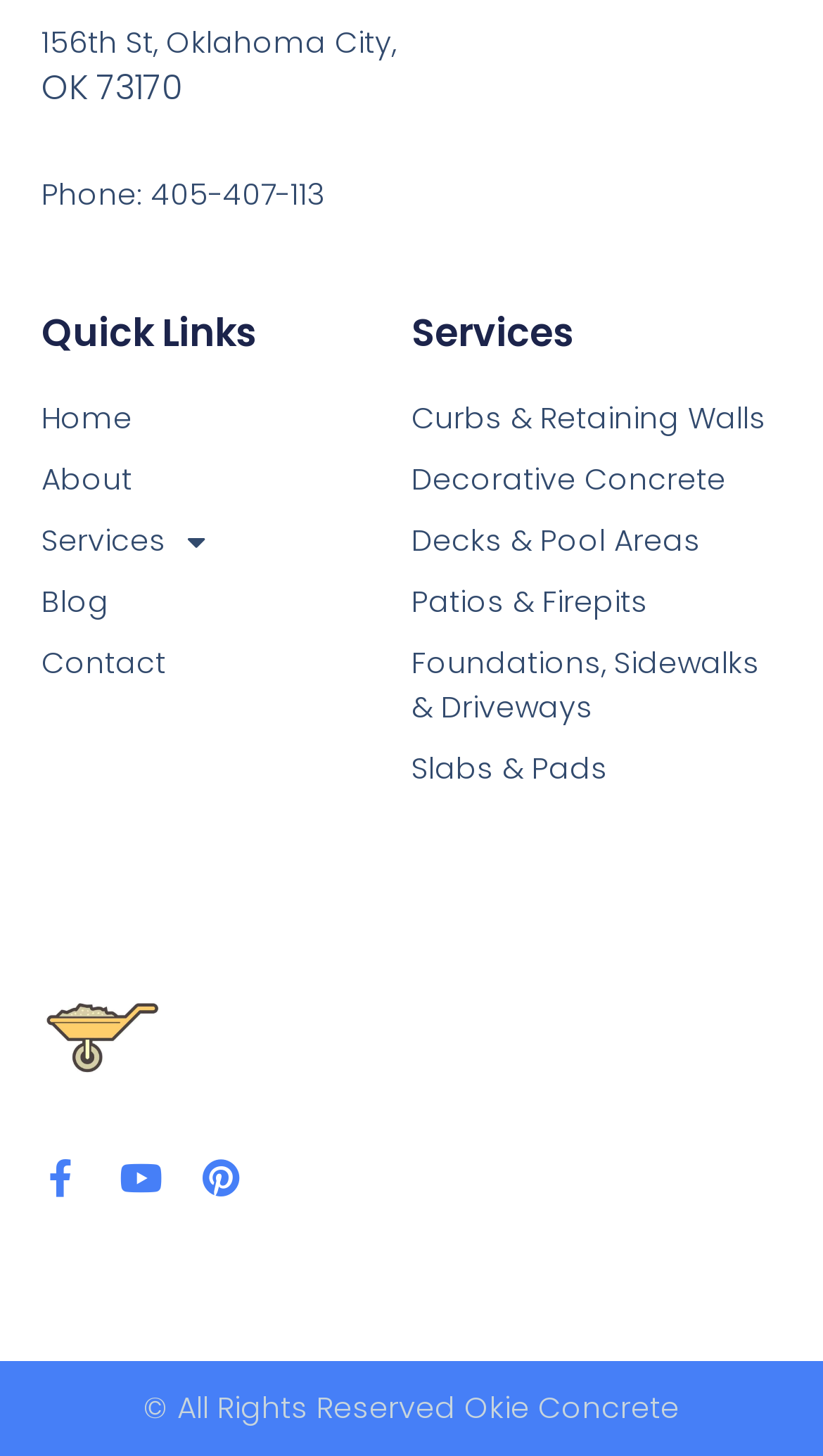What is the phone number listed?
Kindly give a detailed and elaborate answer to the question.

I found the phone number listed on the webpage, which is 'Phone: 405-407-113'.